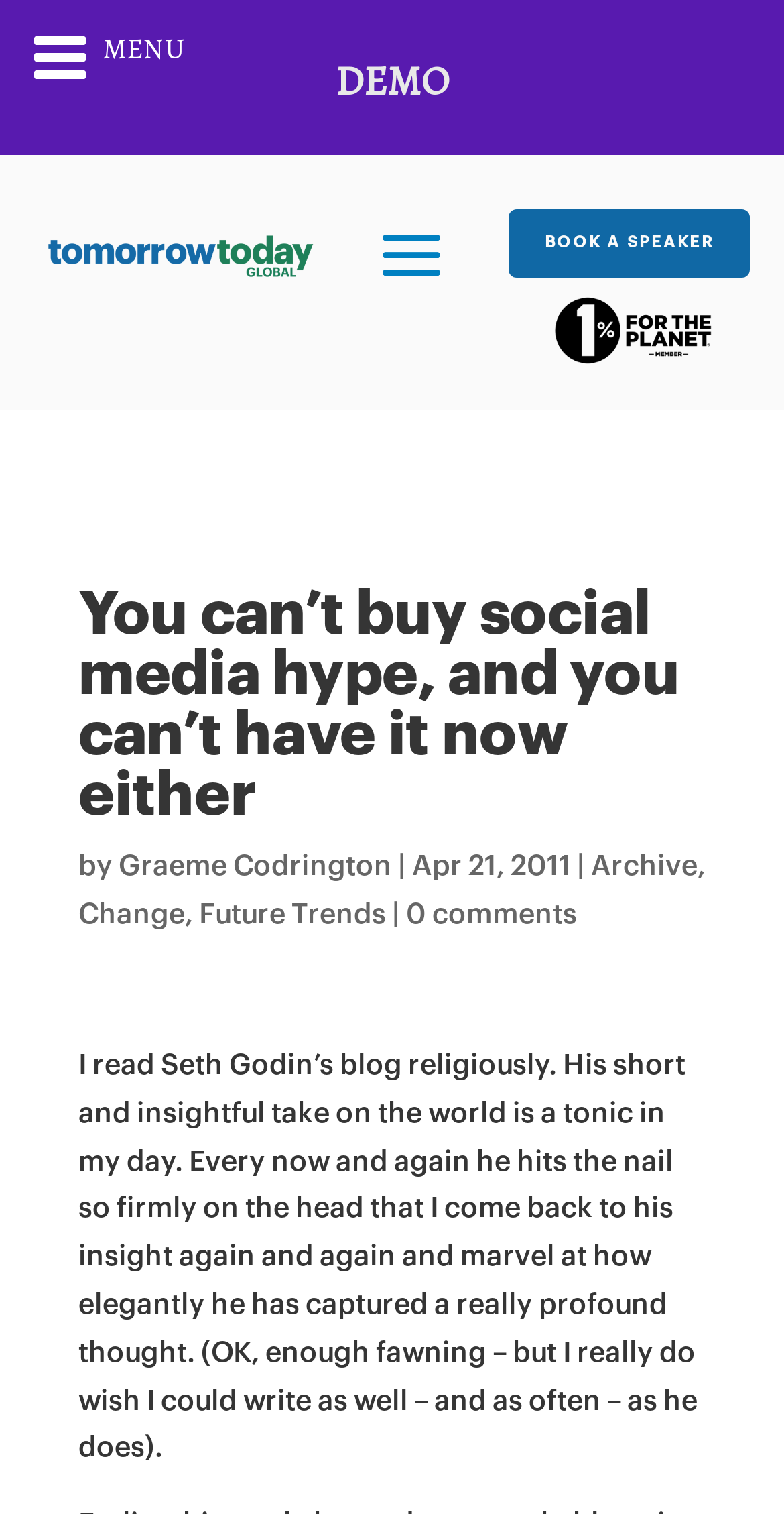Who wrote the blog post?
Kindly offer a comprehensive and detailed response to the question.

The author of the blog post is mentioned in the text 'by Graeme Codrington' which is located below the main heading.